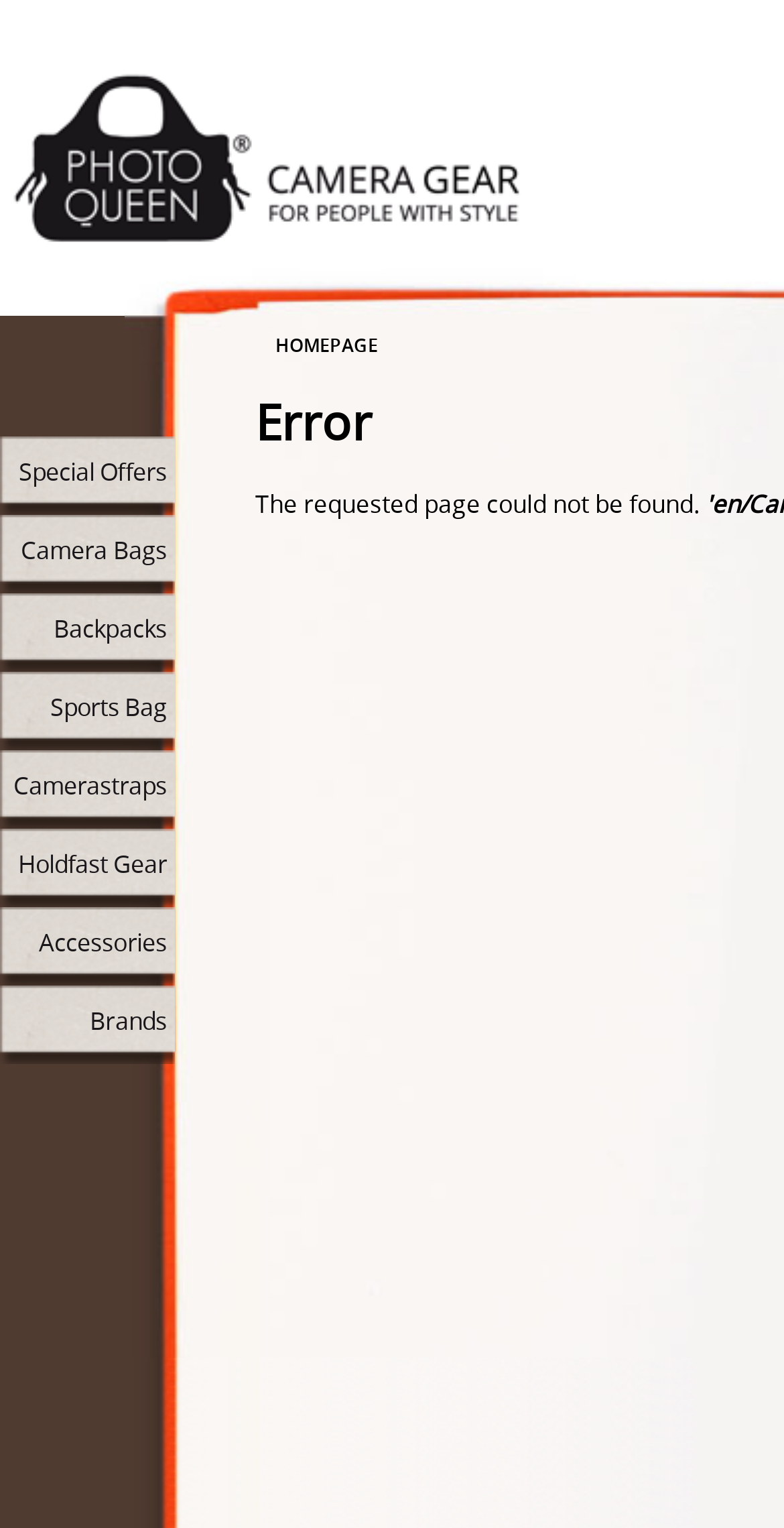Explain in detail what is displayed on the webpage.

The webpage is for PhotoQueen, a platform that caters to both women and men. At the top-left corner, there is a prominent image with a link to "Modische Kamerataschen/Fototaschen & Zubehör für Ihre Kamera bei Photoqueen.de", which translates to "Fashionable camera bags and accessories for your camera at Photoqueen.de". 

Below this image, there is a row of links, starting from the left, including "Special Offers", "Camera Bags", "Backpacks", "Sports Bag", "Camerastraps", "Holdfast Gear", "Accessories", and "Brands". These links are closely spaced and aligned horizontally.

On the right side of the page, there is a link to the "HOMEPAGE". Below this link, there is a static text that reads "The requested page could not be found", indicating that the user may have encountered an error while navigating to this page.